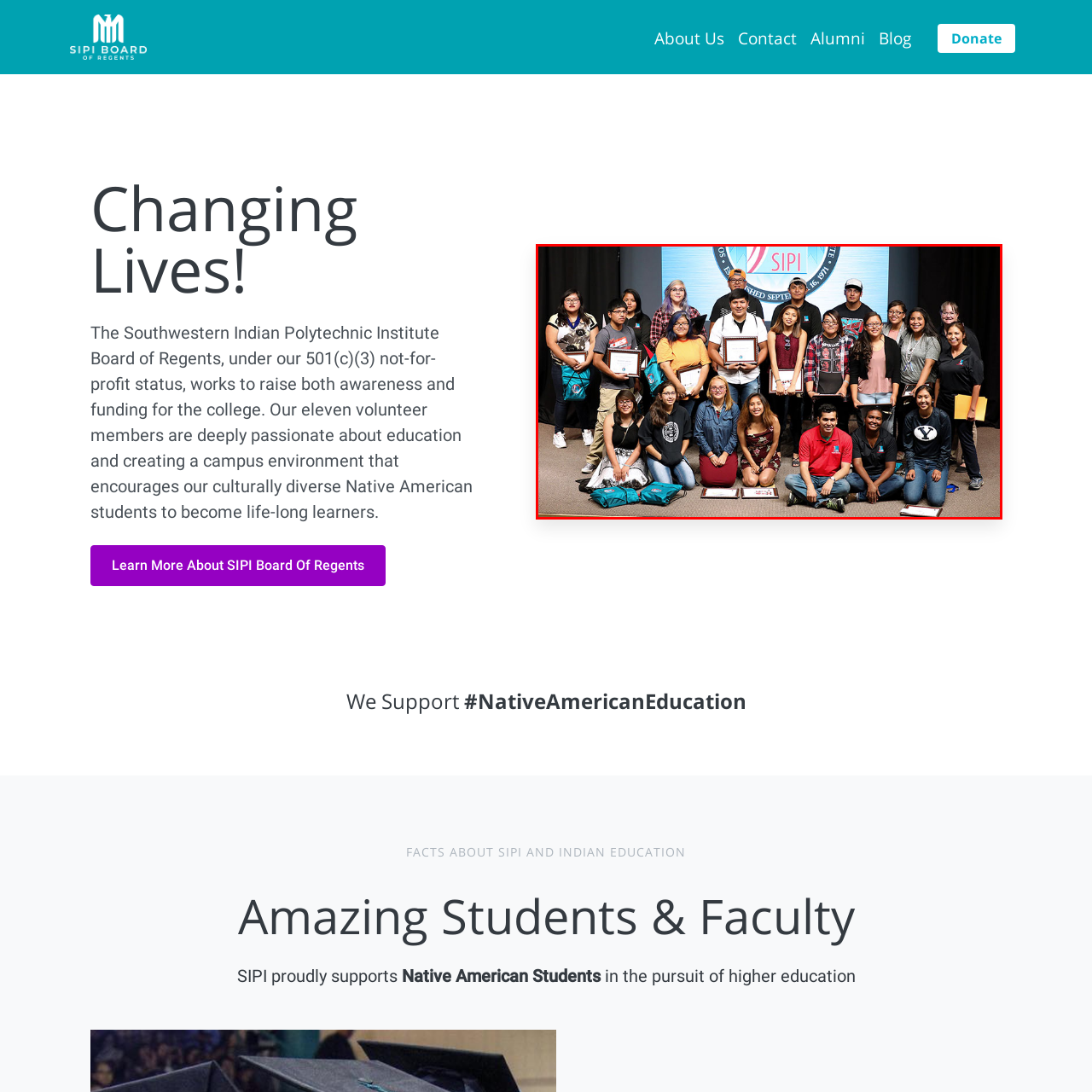Check the section outlined in red, What is the atmosphere of the event? Please reply with a single word or phrase.

Celebration and pride